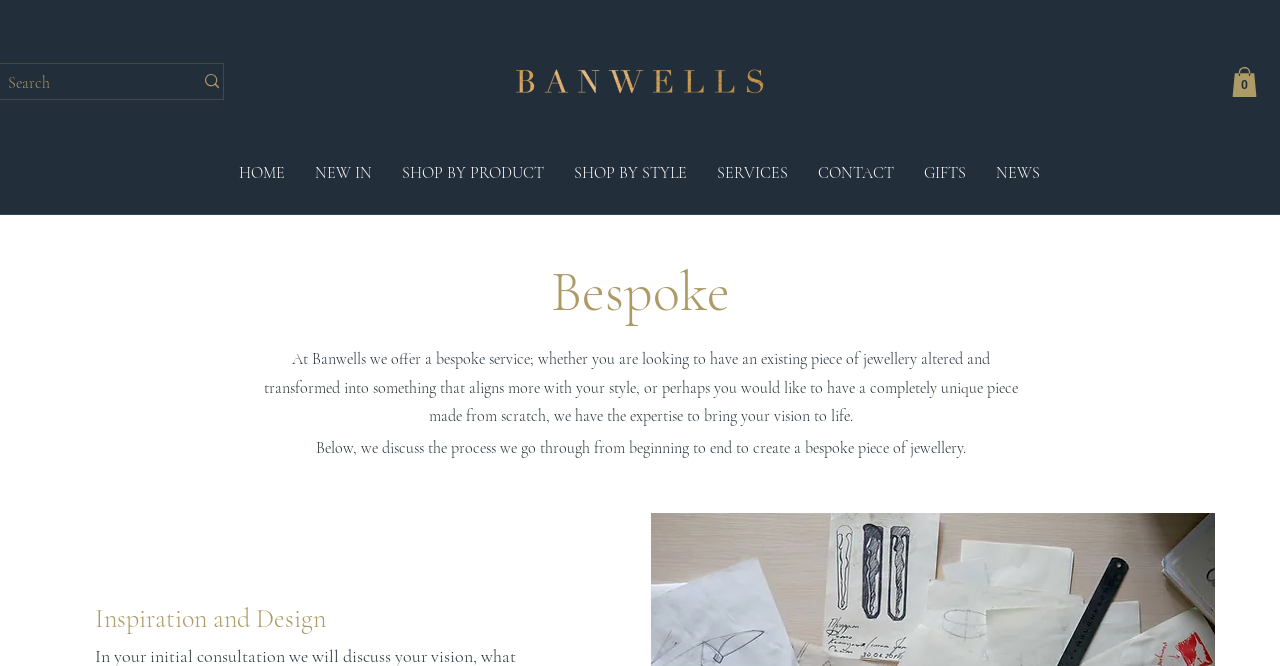Determine the bounding box coordinates of the section to be clicked to follow the instruction: "Search the site". The coordinates should be given as four float numbers between 0 and 1, formatted as [left, top, right, bottom].

None